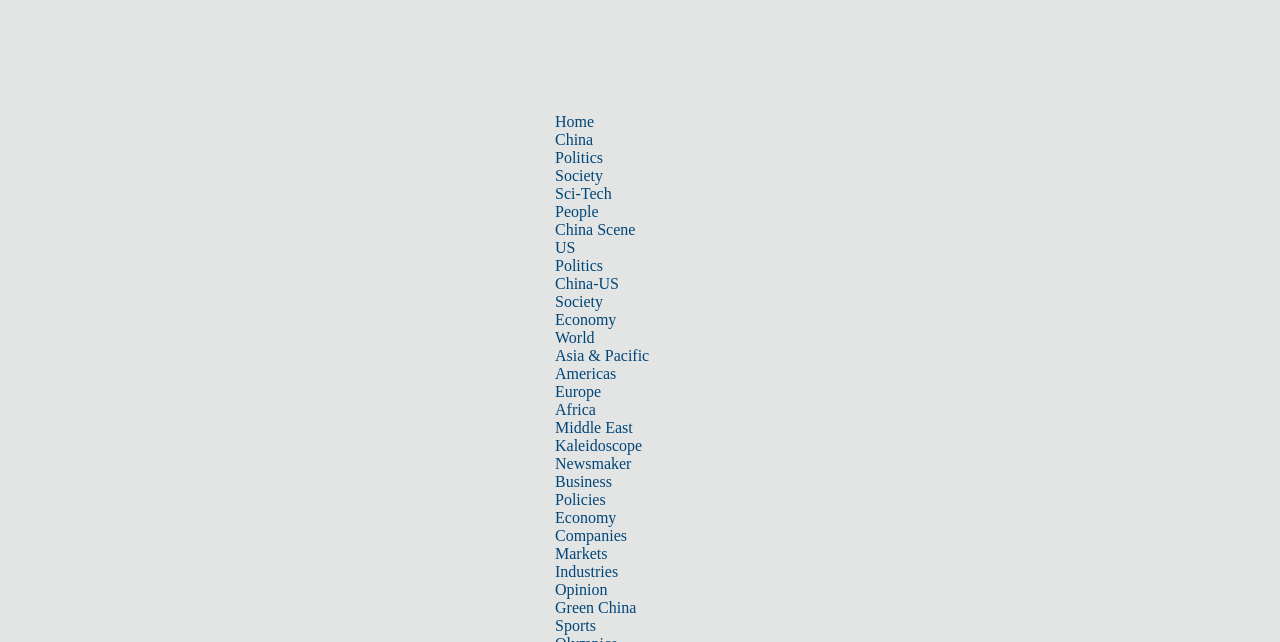Identify the coordinates of the bounding box for the element that must be clicked to accomplish the instruction: "Visit China page".

[0.434, 0.204, 0.463, 0.231]